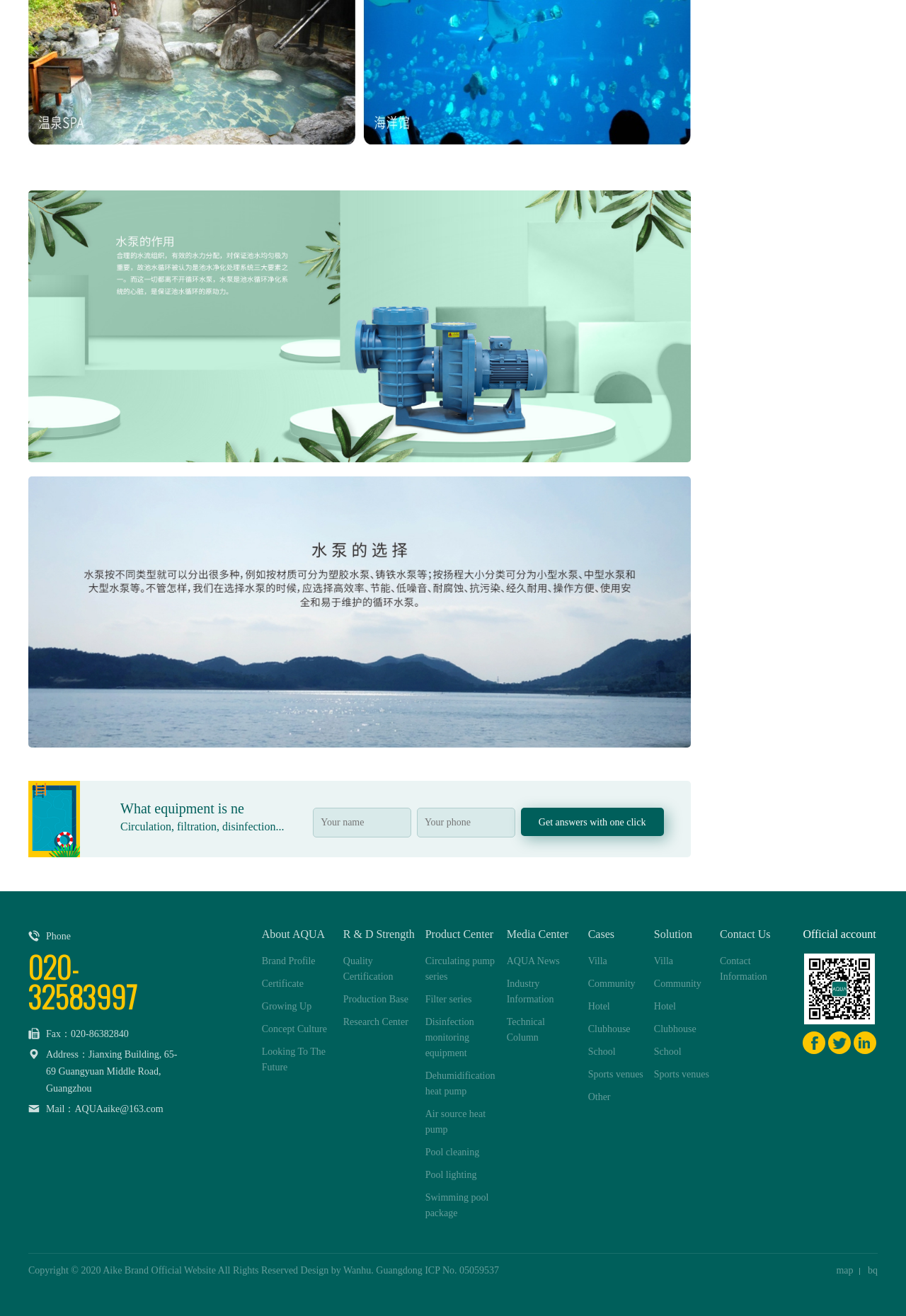What is the company's phone number?
Refer to the screenshot and respond with a concise word or phrase.

020-32583997